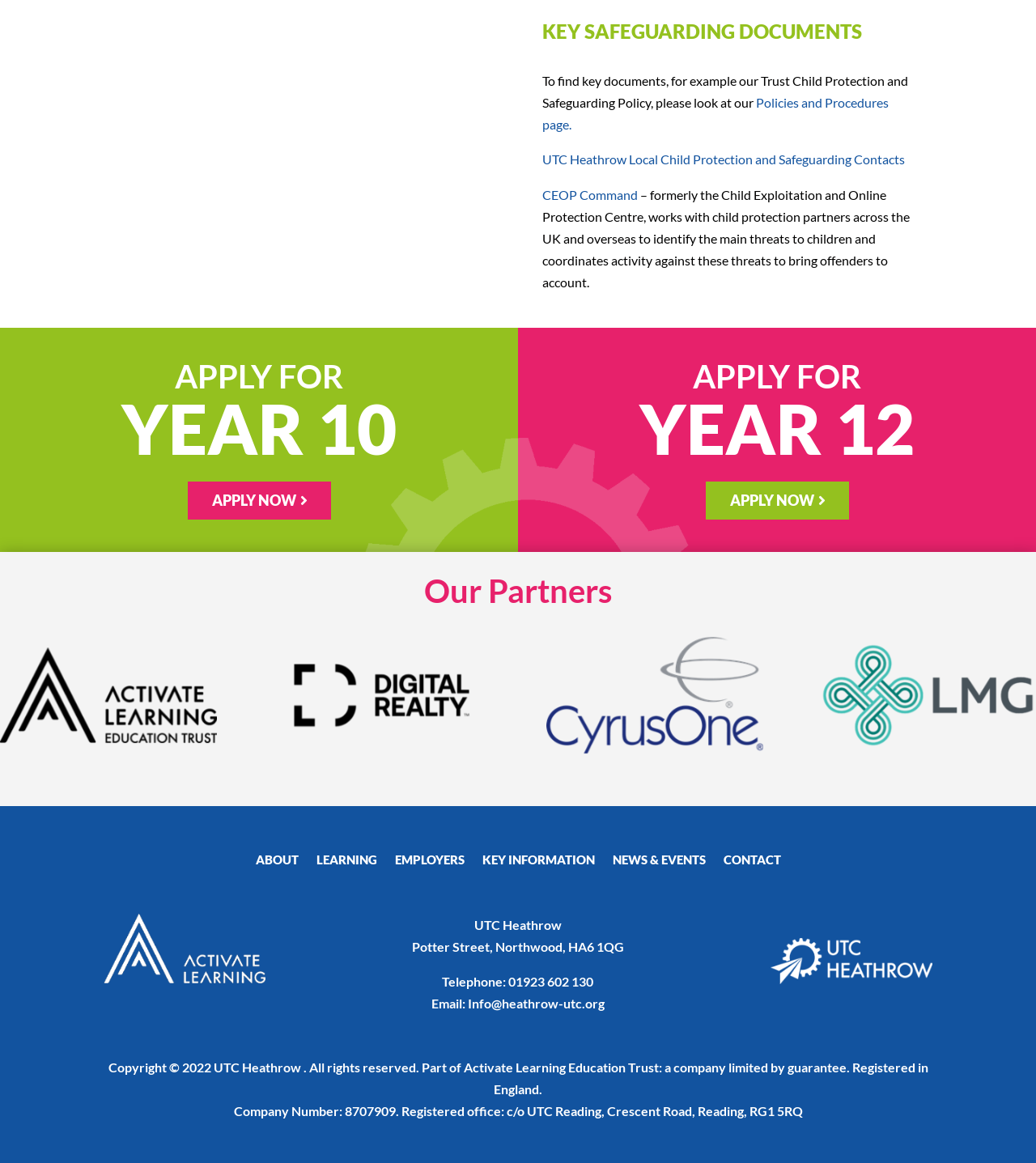Pinpoint the bounding box coordinates of the element you need to click to execute the following instruction: "Contact UTC Heathrow". The bounding box should be represented by four float numbers between 0 and 1, in the format [left, top, right, bottom].

[0.452, 0.856, 0.584, 0.869]